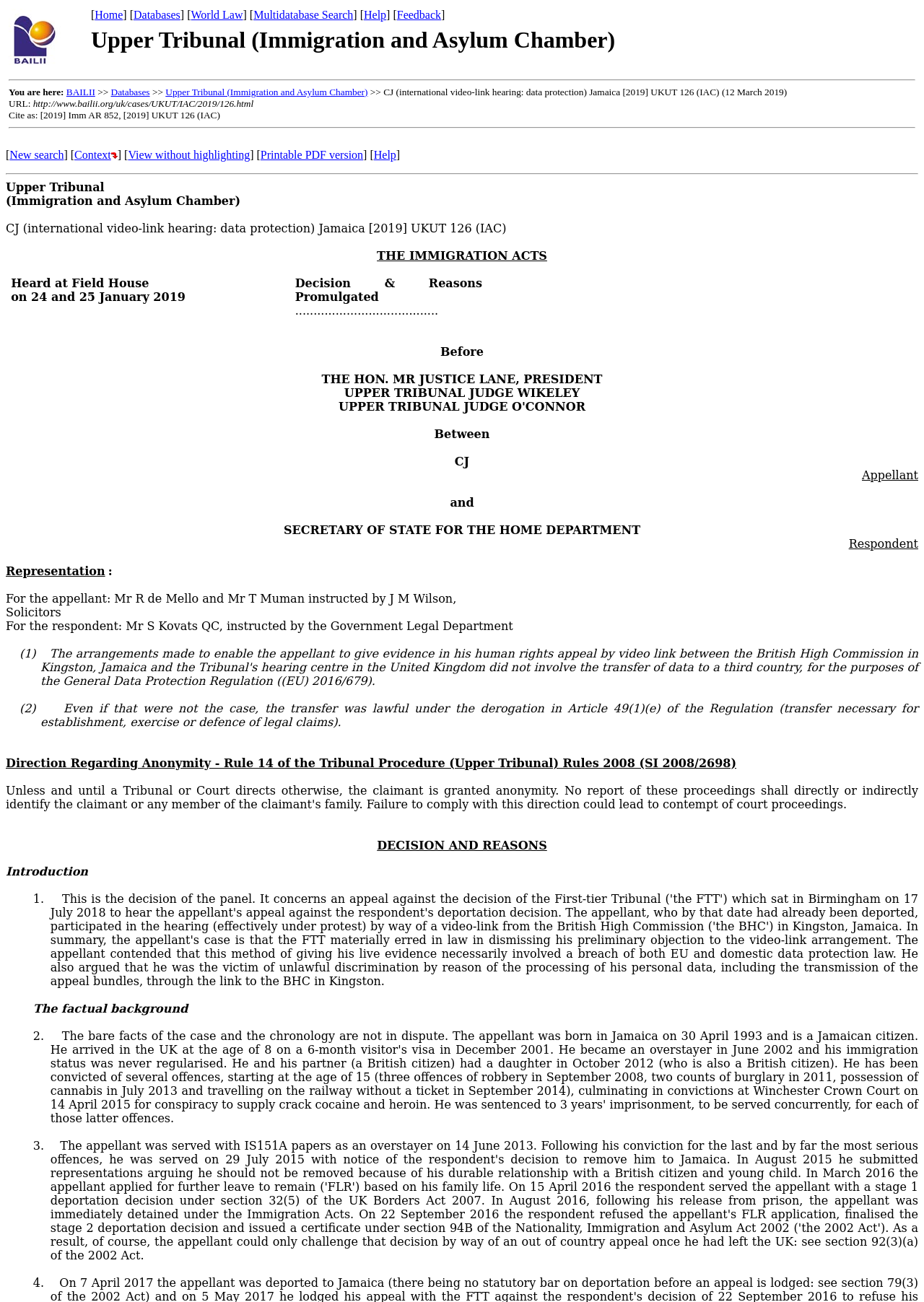Select the bounding box coordinates of the element I need to click to carry out the following instruction: "View without highlighting".

[0.139, 0.114, 0.27, 0.124]